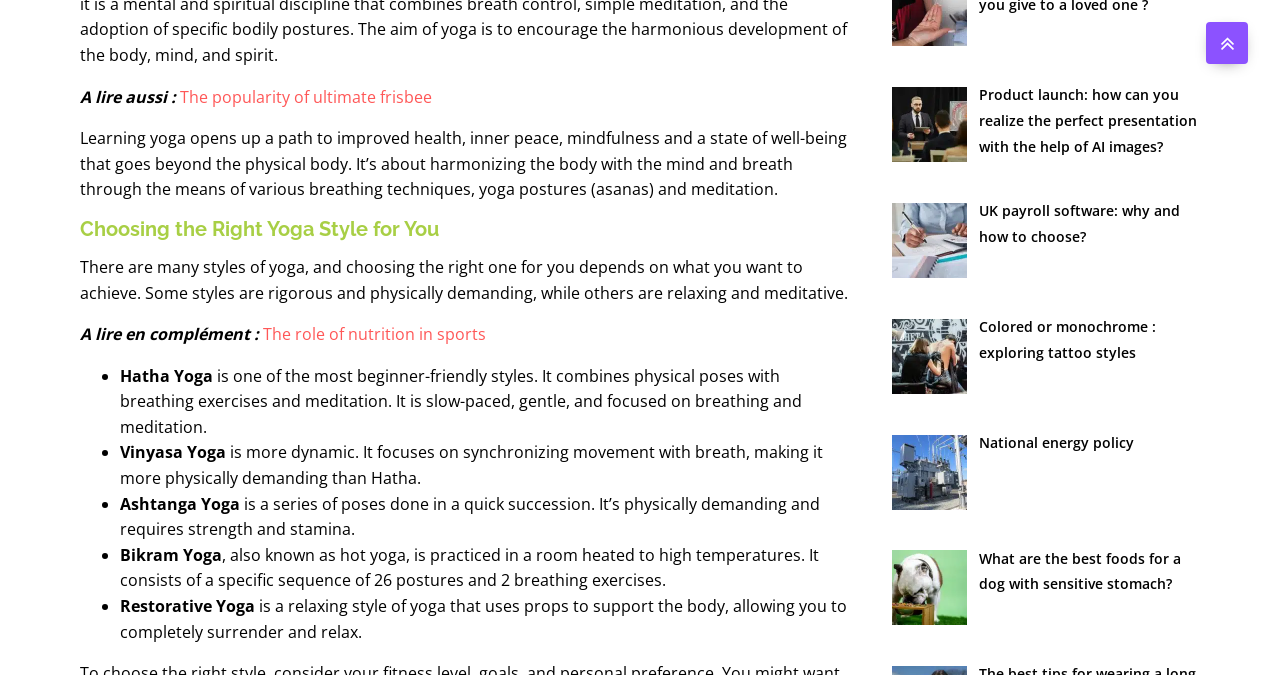Identify the coordinates of the bounding box for the element that must be clicked to accomplish the instruction: "Read about the role of nutrition in sports".

[0.205, 0.479, 0.38, 0.511]